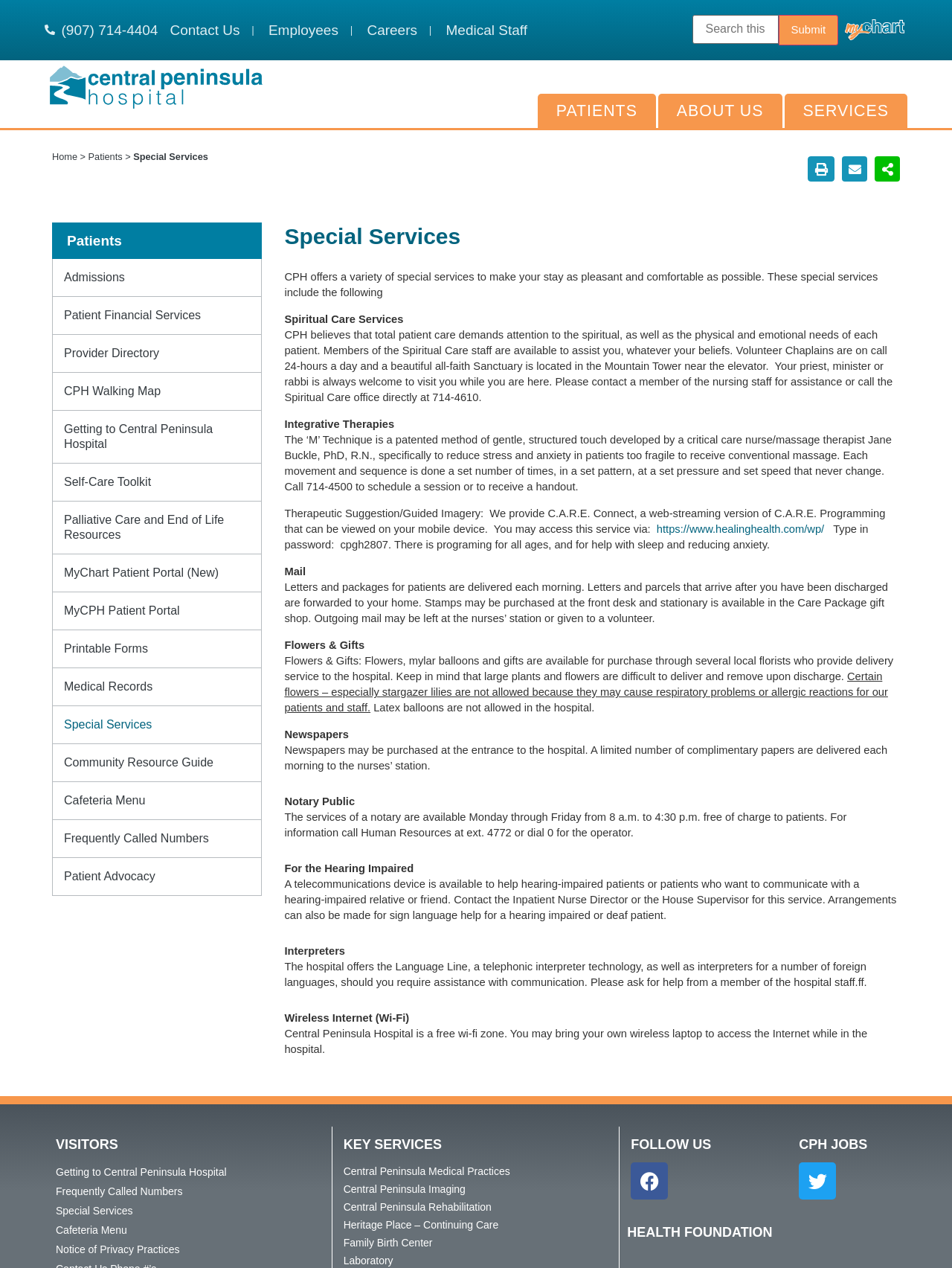What is the name of the hospital's free wi-fi zone?
Answer the question with a detailed and thorough explanation.

In the section 'Wireless Internet (Wi-Fi)', it is mentioned that 'Central Peninsula Hospital is a free wi-fi zone.'